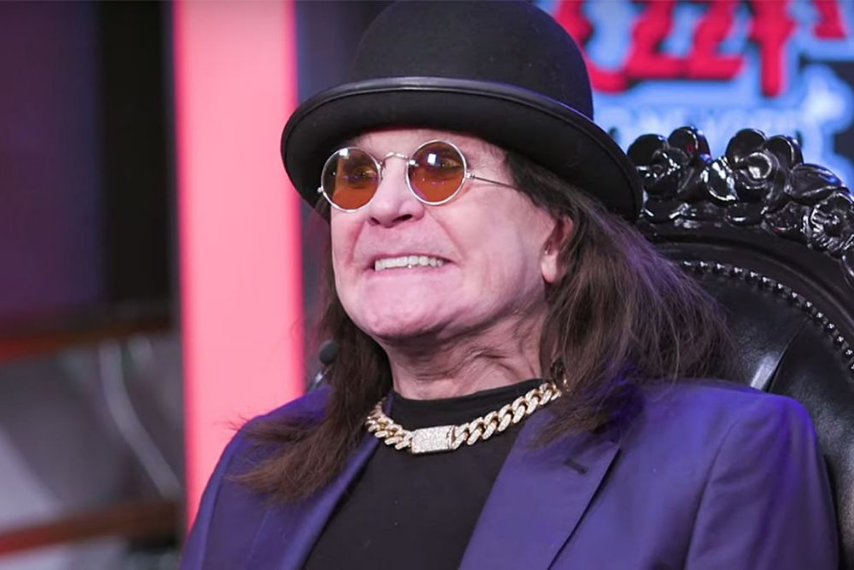Provide a brief response using a word or short phrase to this question:
What color is Ozzy Osbourne's suit?

Purple